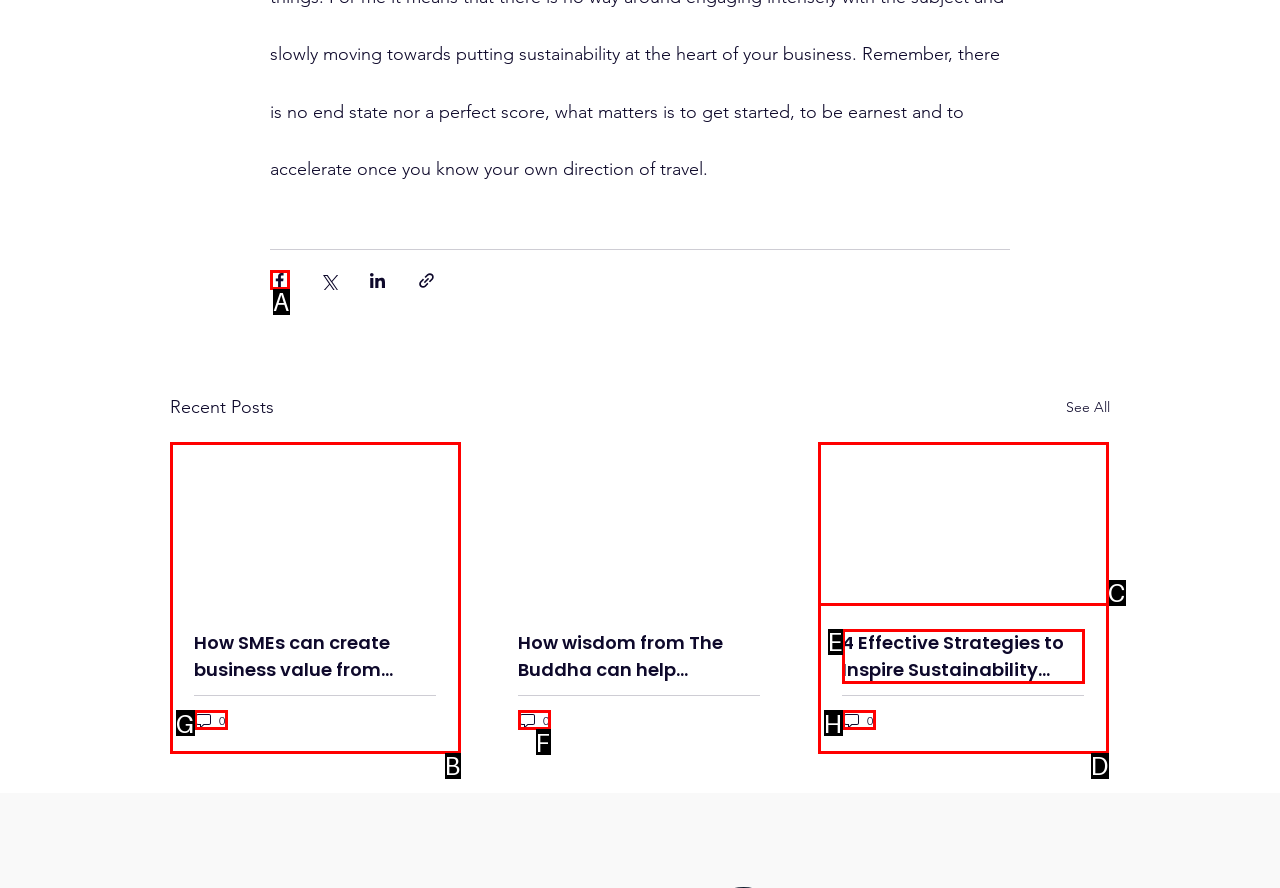Pick the HTML element that should be clicked to execute the task: View comments on the article about wisdom from The Buddha
Respond with the letter corresponding to the correct choice.

F